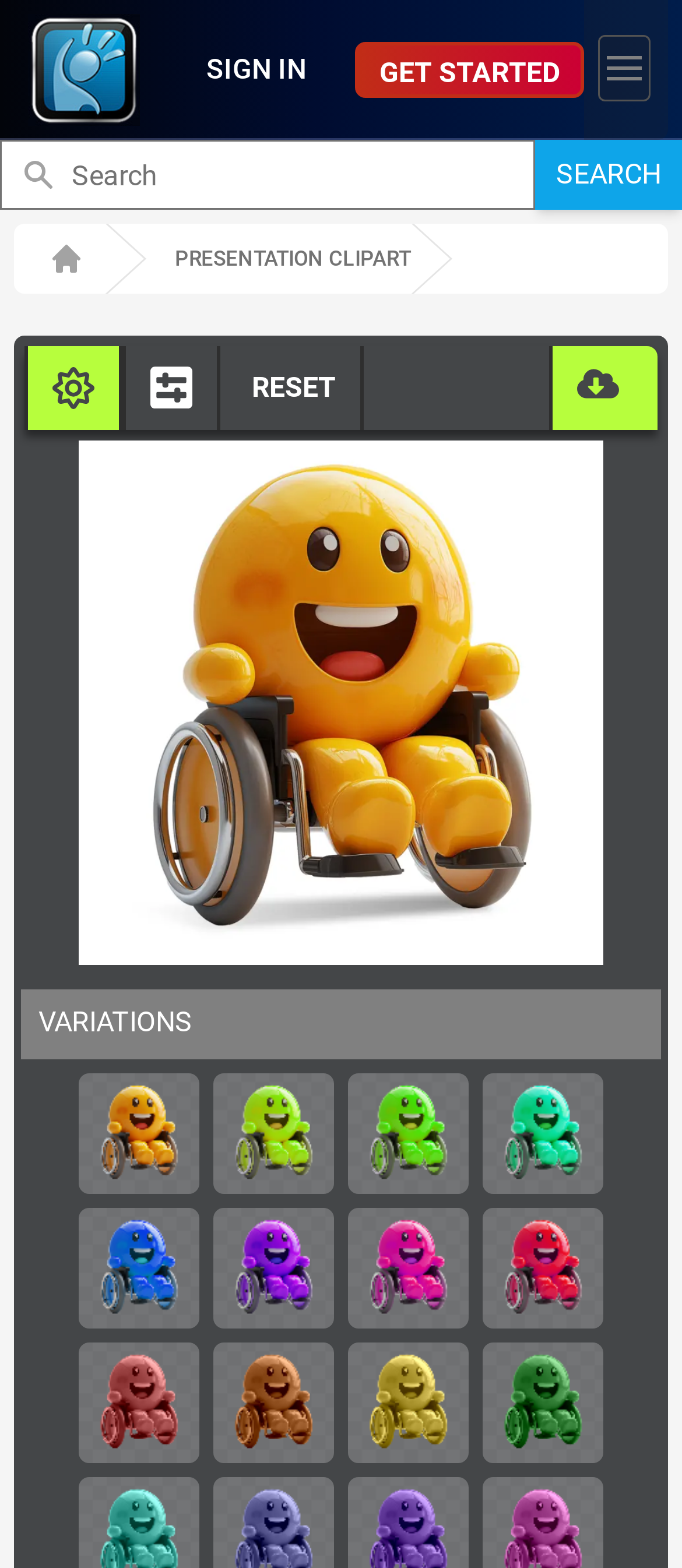Refer to the image and answer the question with as much detail as possible: What is the purpose of the 'Preset Colors and Filters' button?

Based on the element description, it seems to be related to customizing the appearance of the clipart, but the exact purpose is not explicitly stated on the webpage.